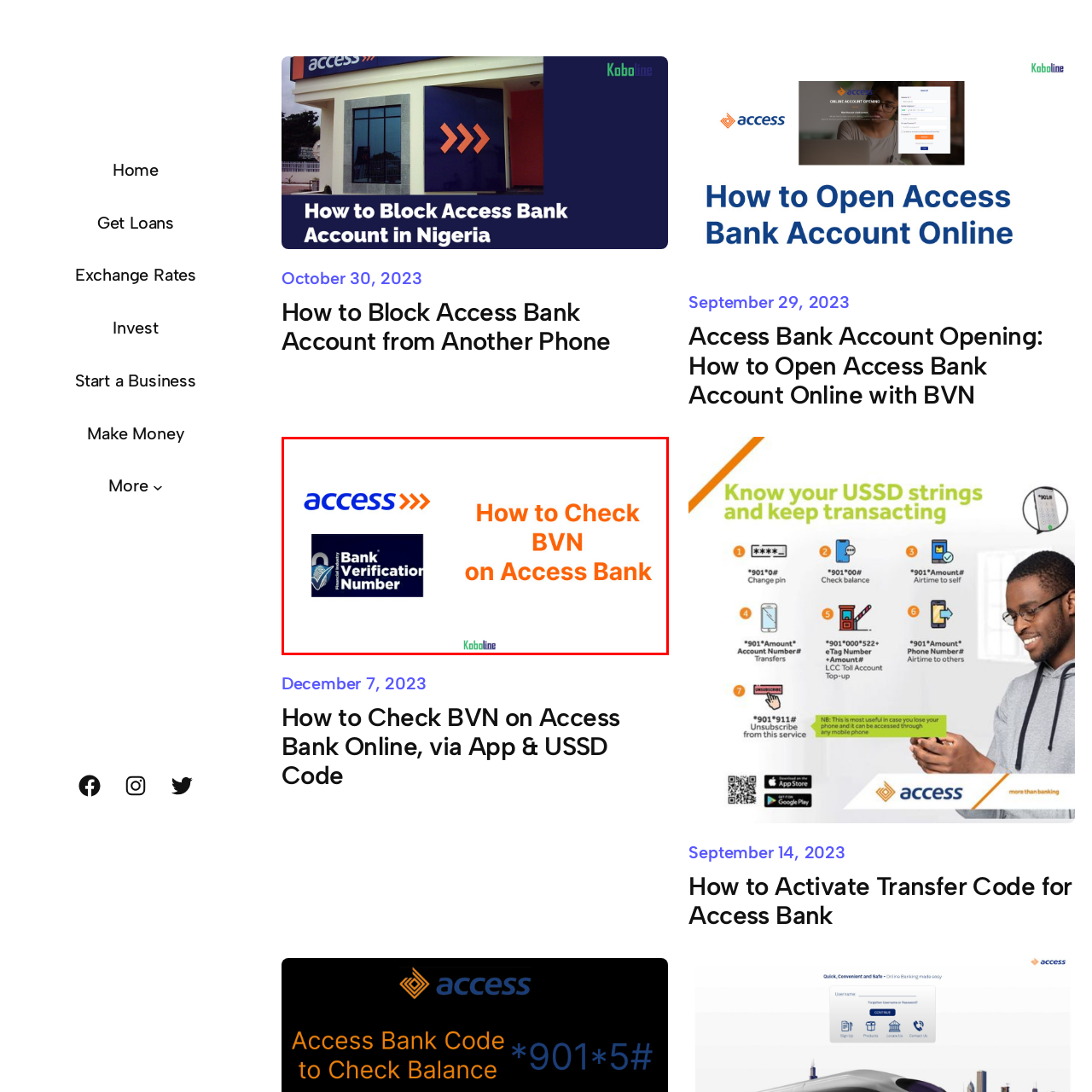Examine the picture highlighted with a red border, What is the color of the font? Please respond with a single word or phrase.

Orange